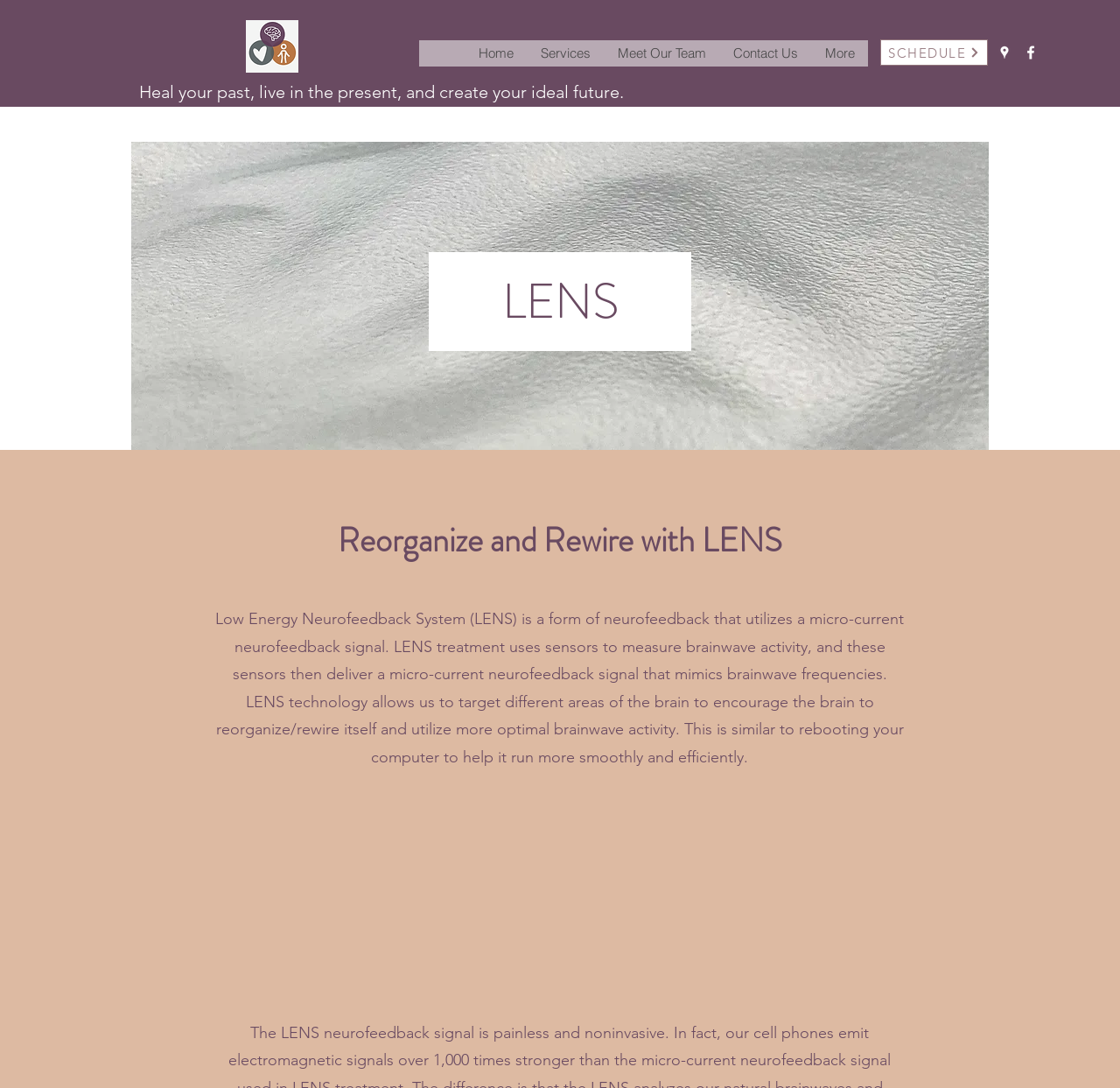How many social media links are present?
Provide a fully detailed and comprehensive answer to the question.

The social media links can be found in the list 'Social Bar' which contains two link elements, one for Google Places and one for Facebook, each with an accompanying image element.